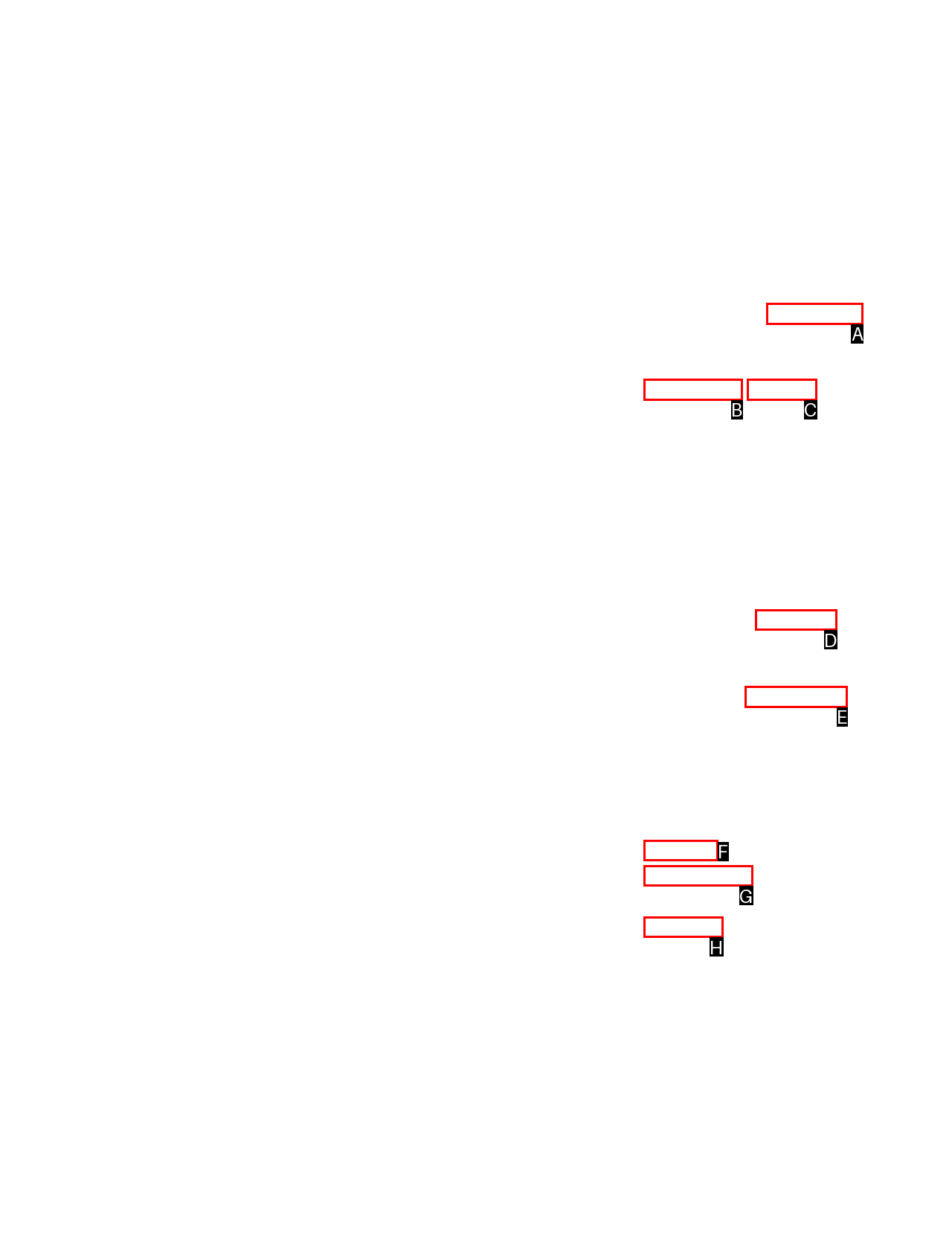Decide which UI element to click to accomplish the task: Click on the link to Charities that help
Respond with the corresponding option letter.

A